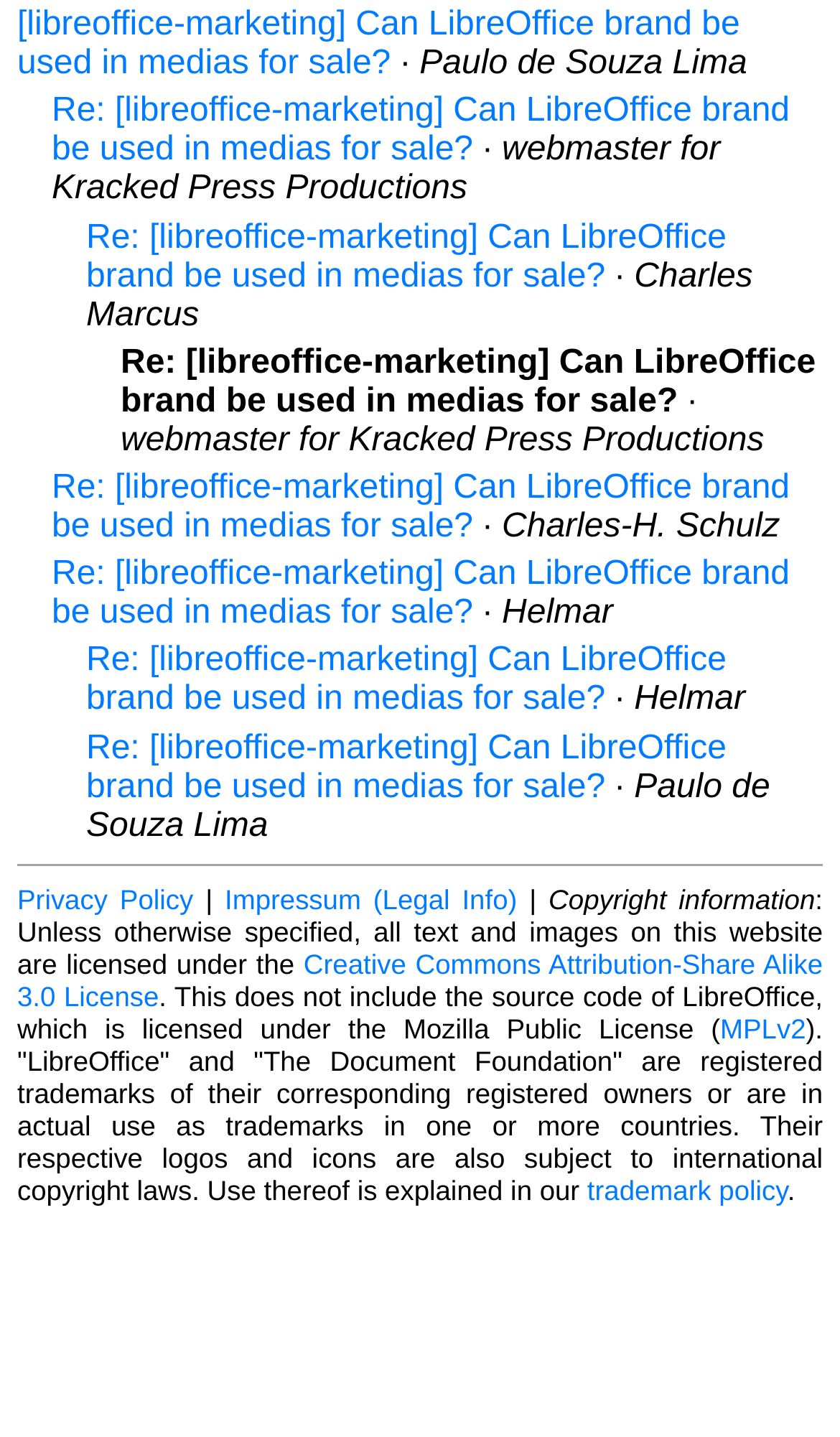Please answer the following question using a single word or phrase: 
What license is the source code of LibreOffice licensed under?

Mozilla Public License